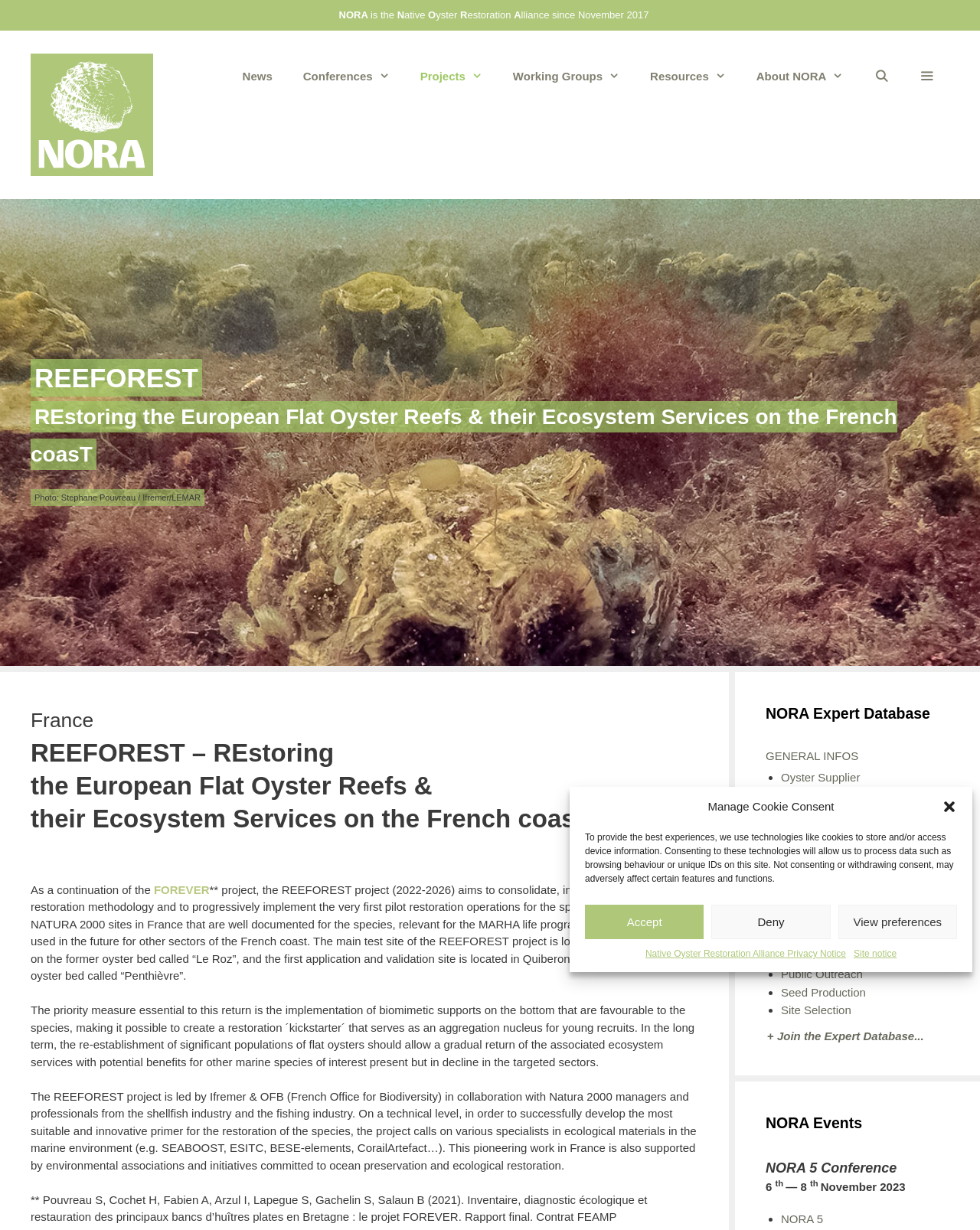Answer briefly with one word or phrase:
What is the purpose of the REEFOREST project?

Restoring European Flat Oyster Reefs